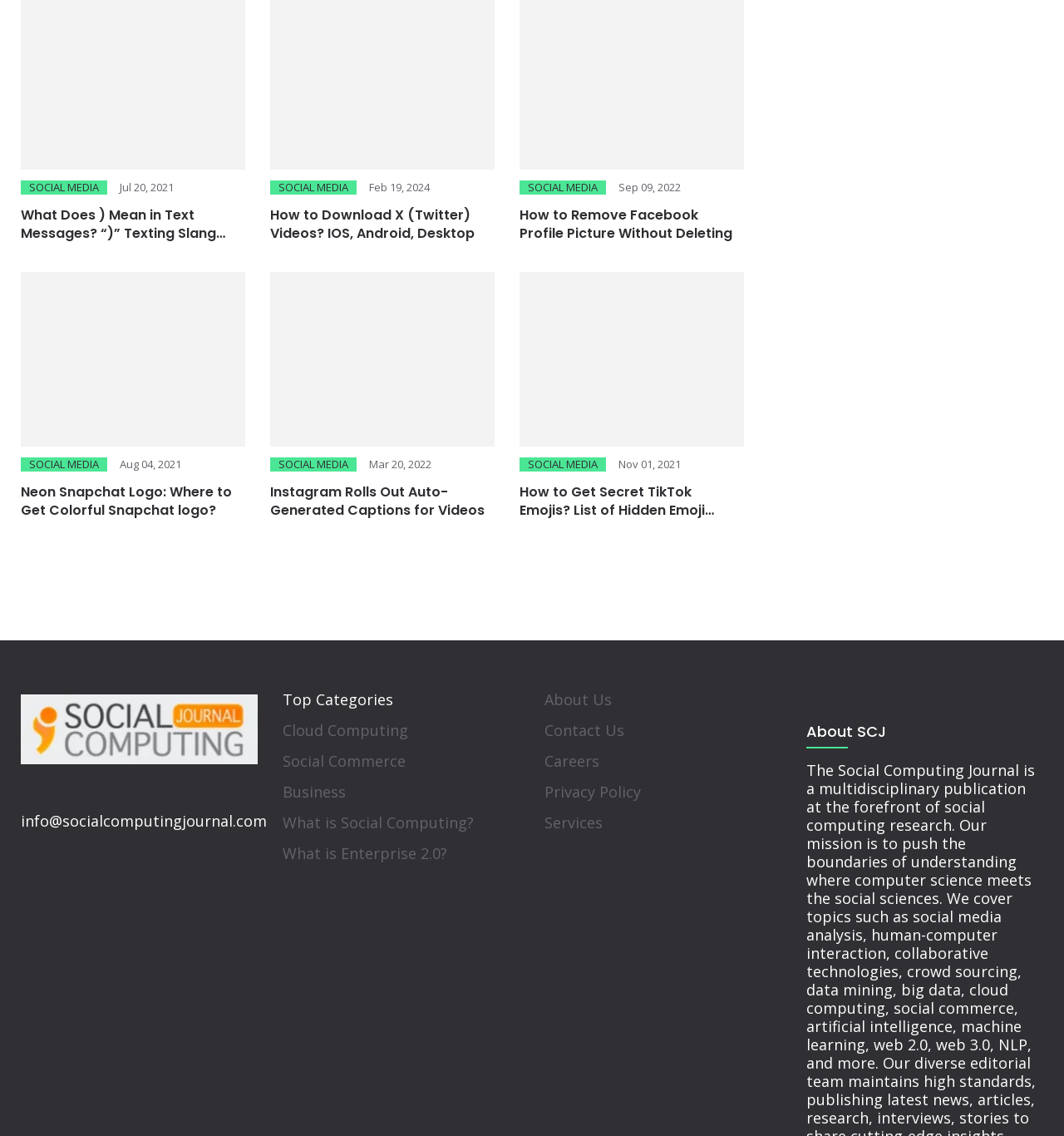Determine the bounding box coordinates of the clickable element necessary to fulfill the instruction: "Click on the 'What Does ) Mean in Text Messages? “)” Texting Slang Meaning' link". Provide the coordinates as four float numbers within the 0 to 1 range, i.e., [left, top, right, bottom].

[0.02, 0.181, 0.212, 0.23]